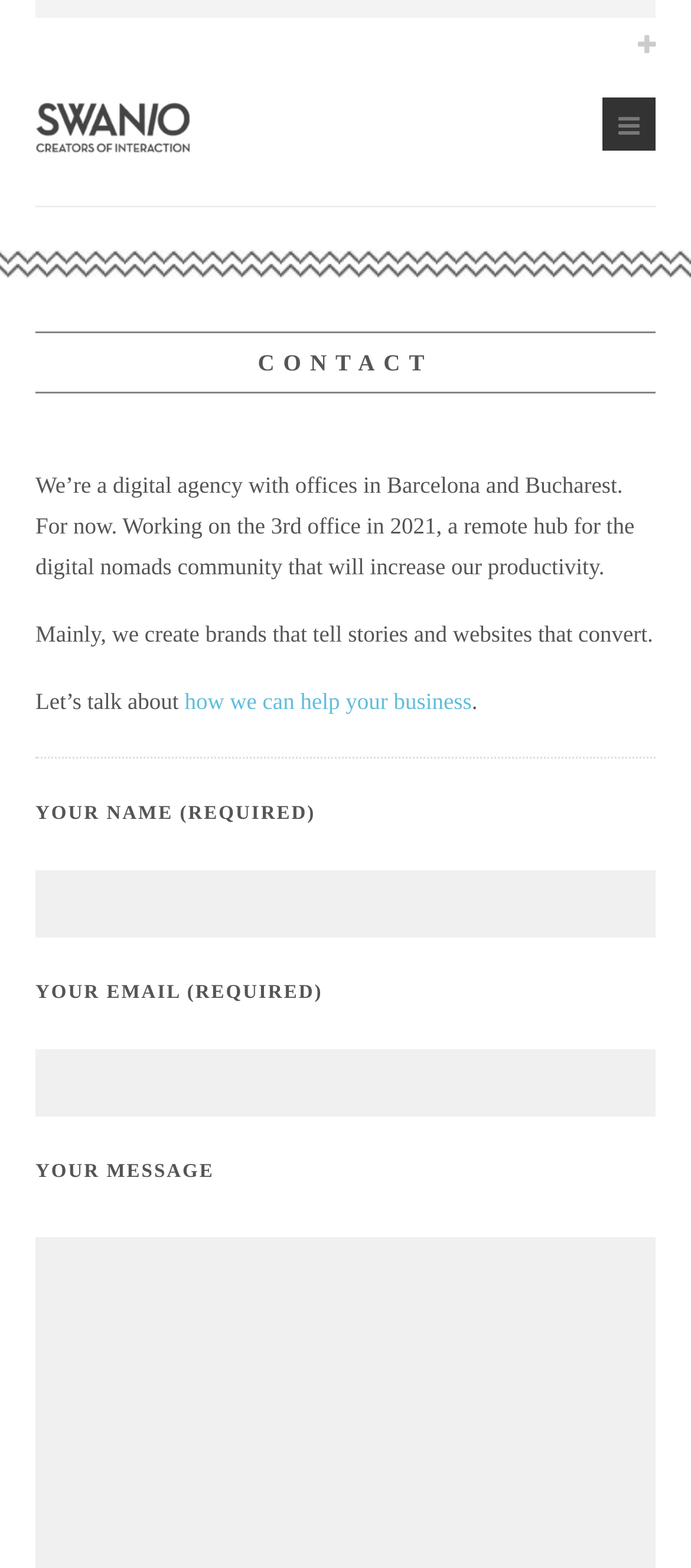Utilize the details in the image to give a detailed response to the question: How many offices does SWANIO have currently?

The webpage mentions 'offices in Barcelona and Bucharest', which implies that SWANIO currently has two offices.